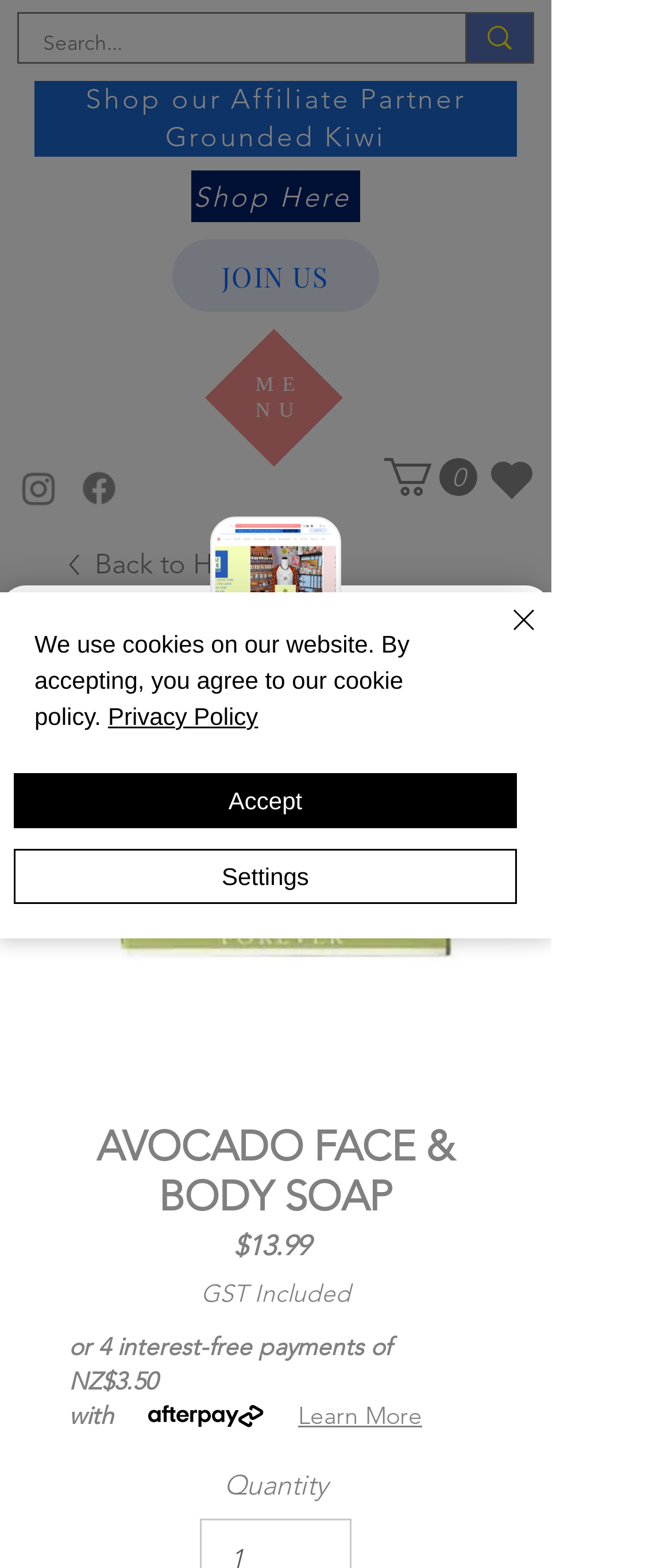Determine which piece of text is the heading of the webpage and provide it.

AVOCADO FACE & BODY SOAP